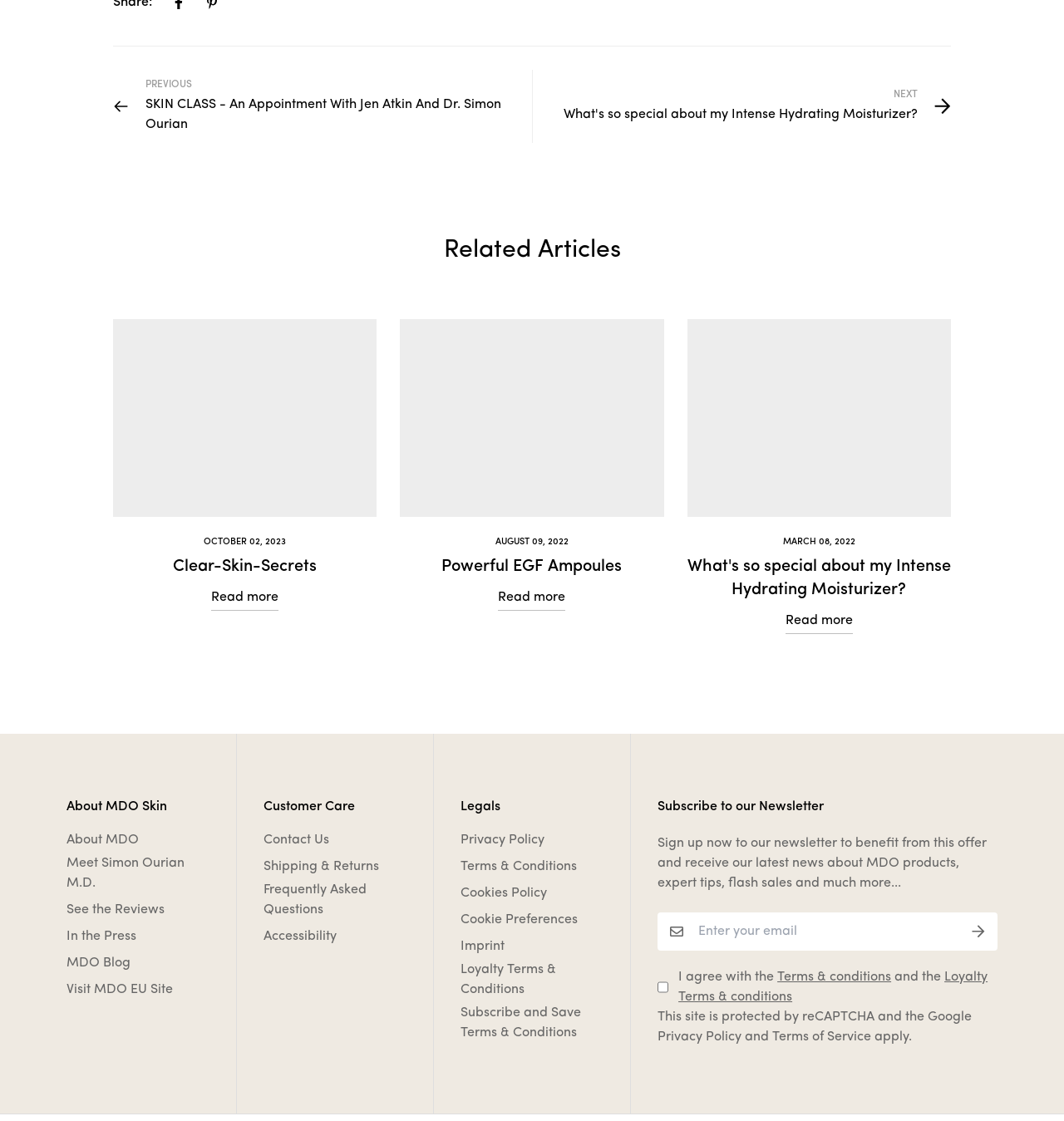Determine the bounding box coordinates of the clickable region to carry out the instruction: "Contact Us for customer care".

[0.248, 0.741, 0.309, 0.759]